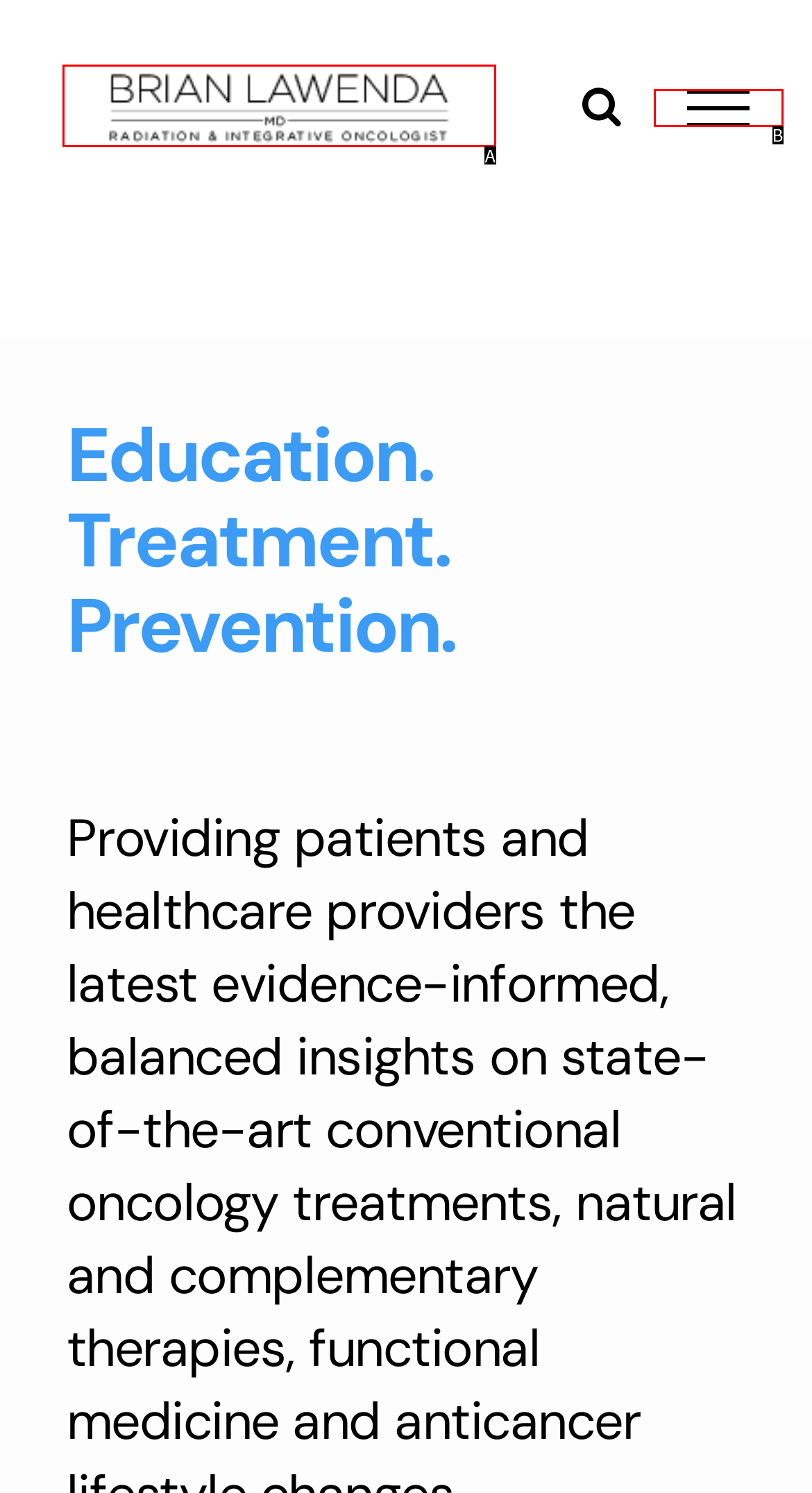Choose the HTML element that aligns with the description: alt="Brian Lawenda M.D. Logo". Indicate your choice by stating the letter.

A